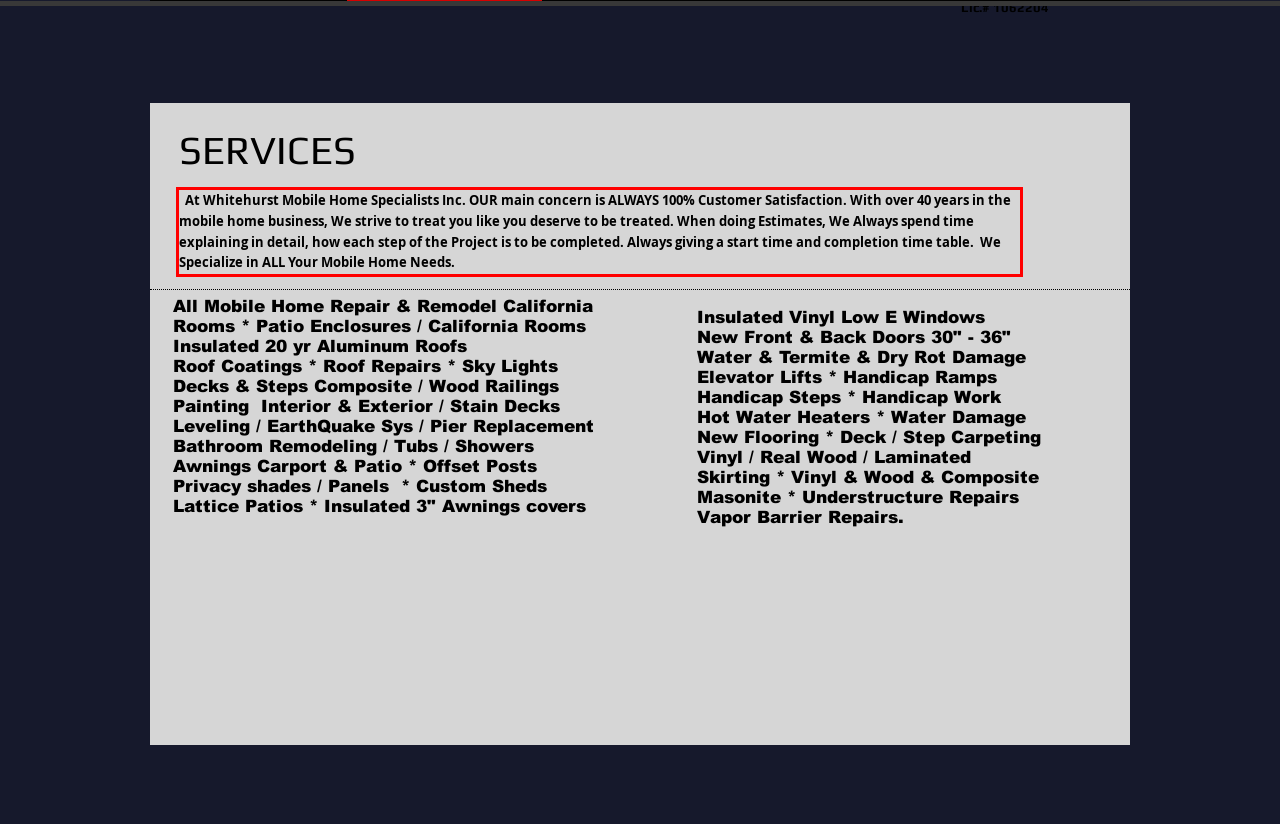Review the webpage screenshot provided, and perform OCR to extract the text from the red bounding box.

At Whitehurst Mobile Home Specialists Inc. OUR main concern is ALWAYS 100% Customer Satisfaction. With over 40 years in the mobile home business, We strive to treat you like you deserve to be treated. When doing Estimates, We Always spend time explaining in detail, how each step of the Project is to be completed. Always giving a start time and completion time table. We Specialize in ALL Your Mobile Home Needs.